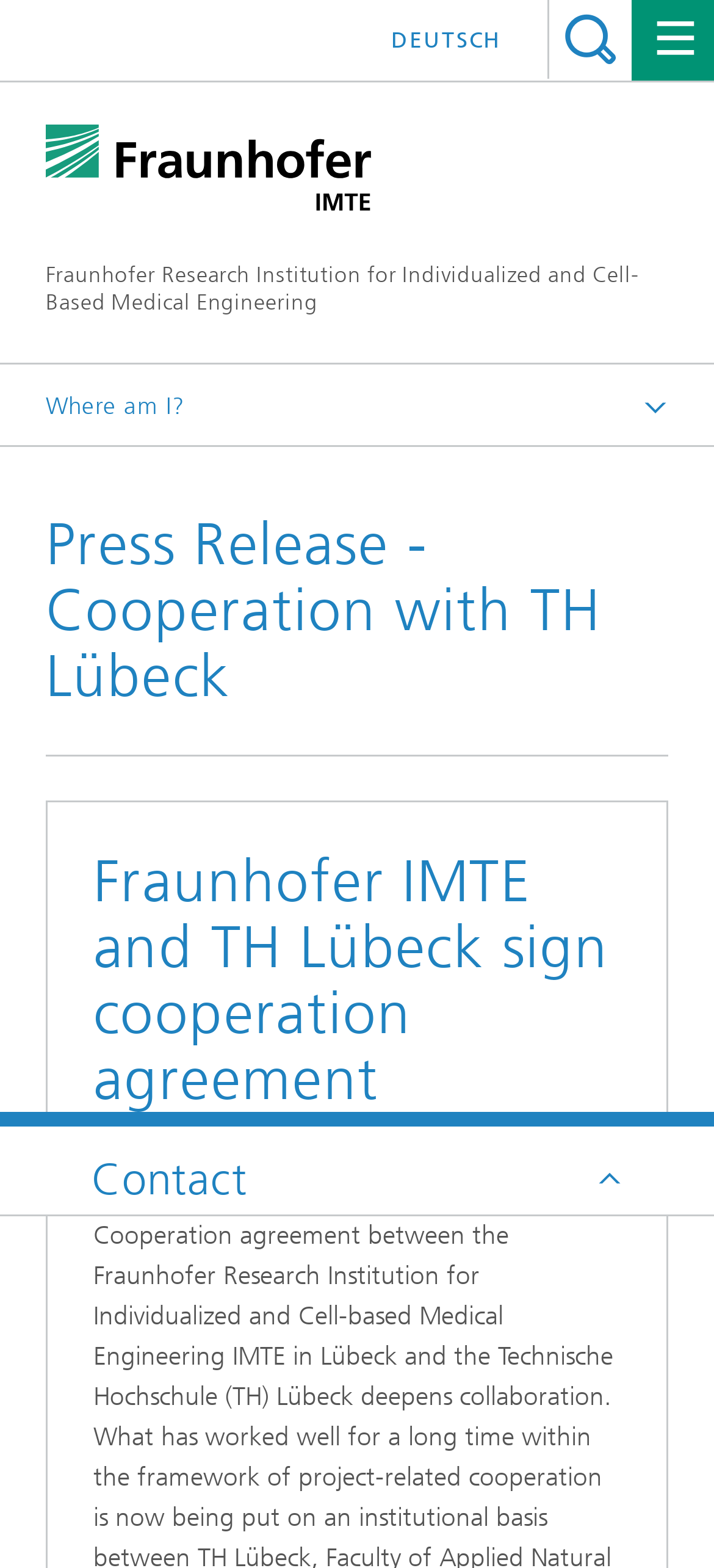Using the provided element description: "Press | Media", determine the bounding box coordinates of the corresponding UI element in the screenshot.

[0.192, 0.328, 0.39, 0.345]